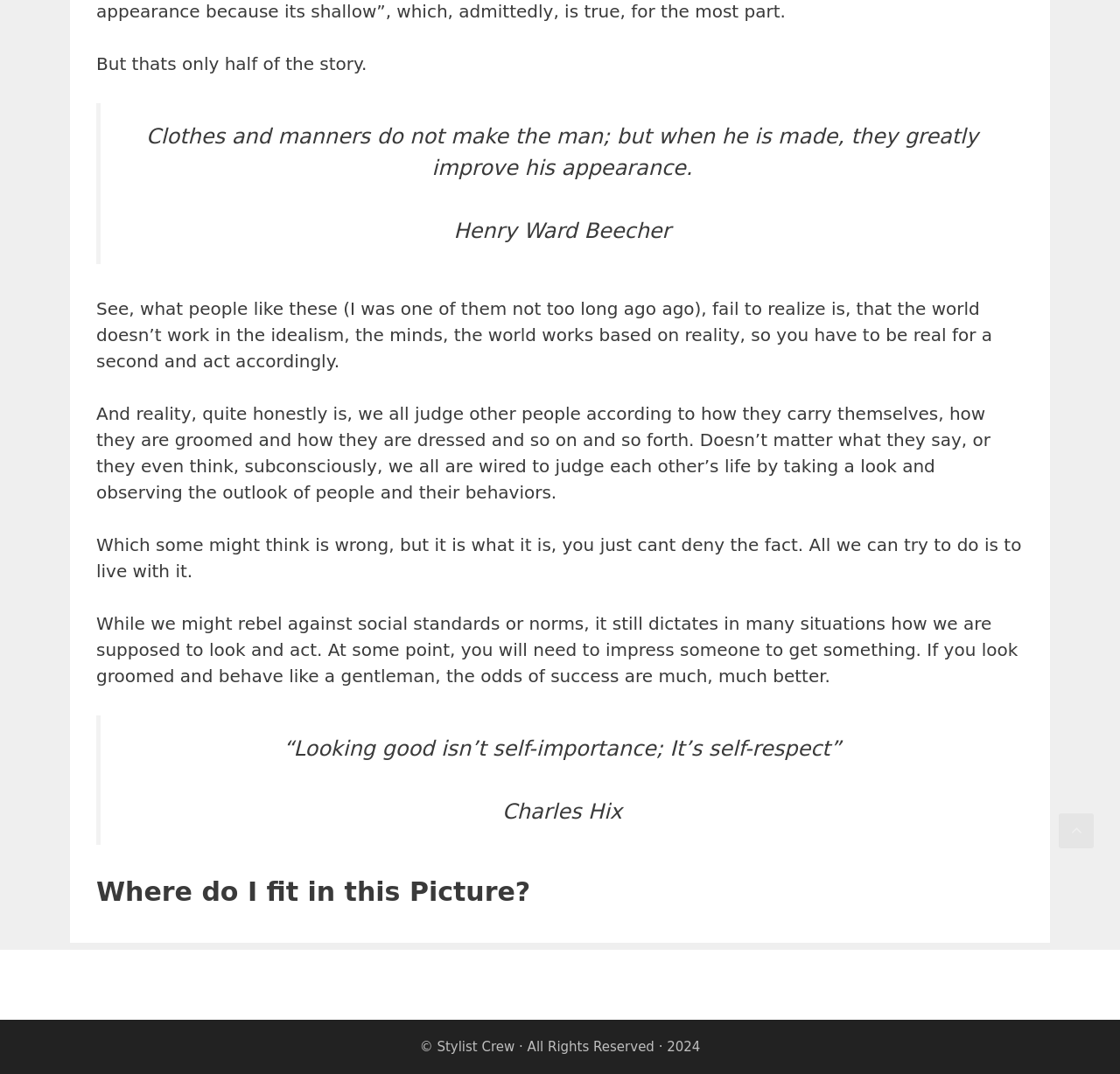Kindly respond to the following question with a single word or a brief phrase: 
What is the author's attitude towards social standards?

Acceptance